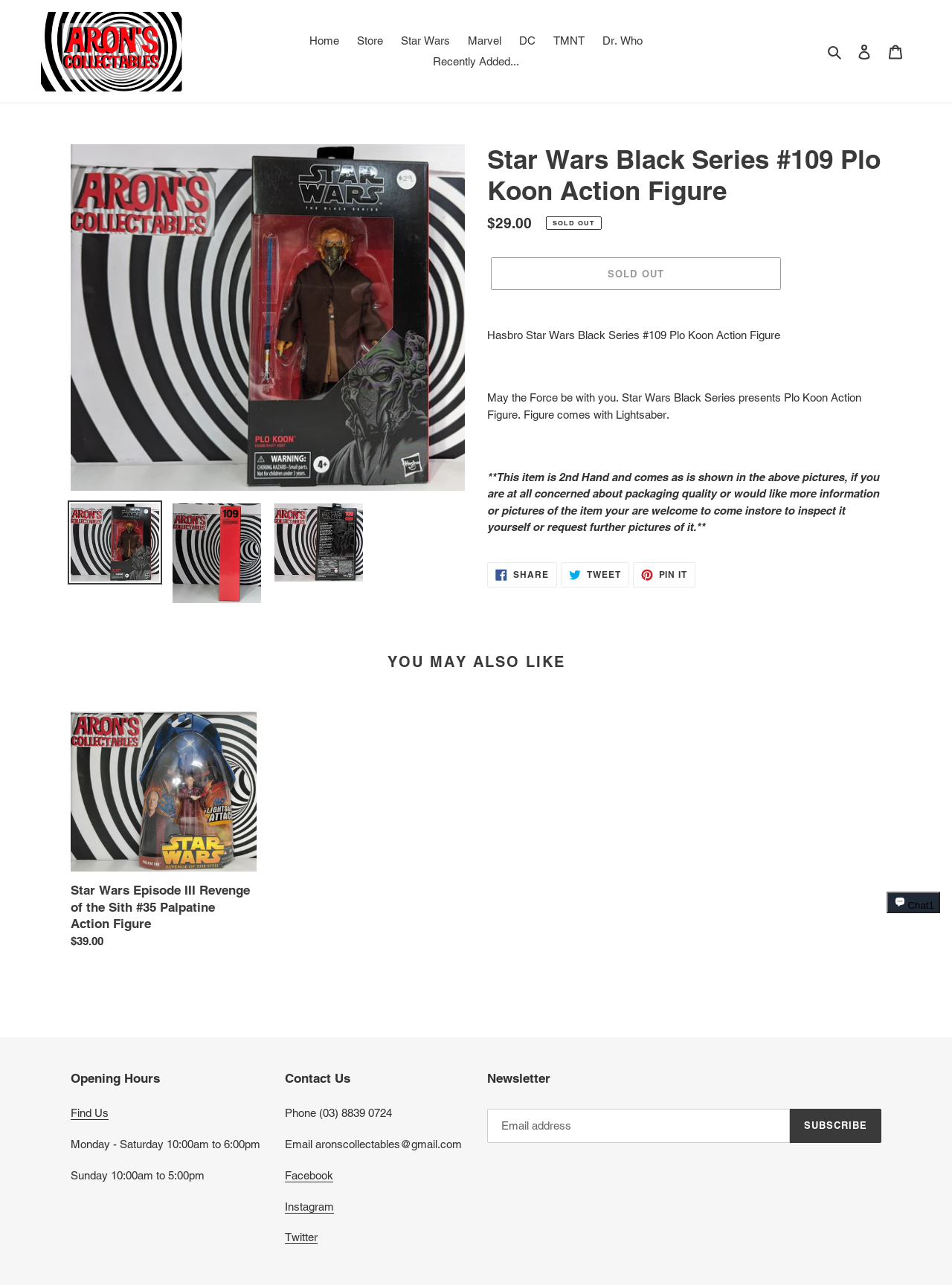Please specify the bounding box coordinates of the clickable region to carry out the following instruction: "Load image into Gallery viewer". The coordinates should be four float numbers between 0 and 1, in the format [left, top, right, bottom].

[0.071, 0.39, 0.17, 0.455]